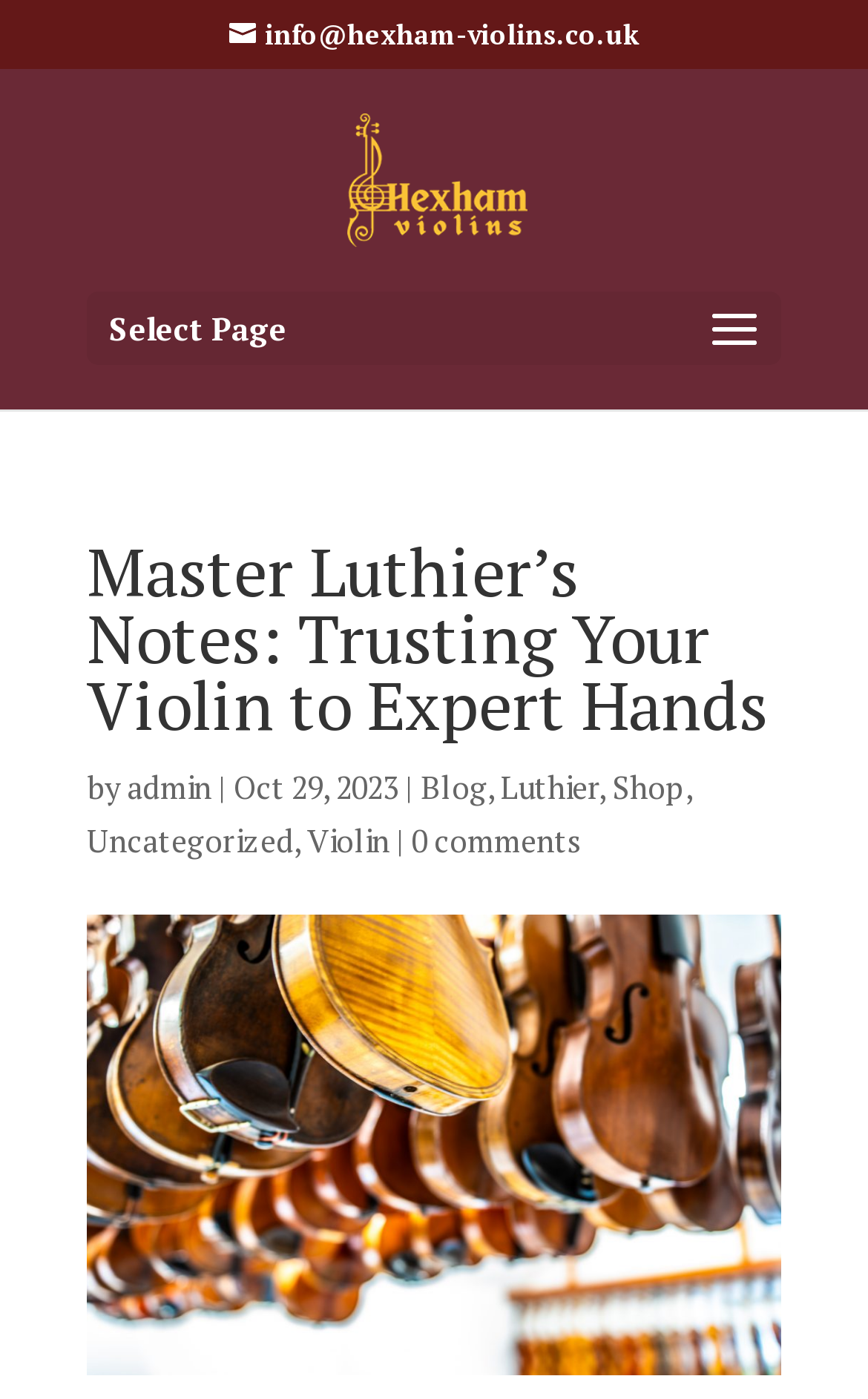Elaborate on the different components and information displayed on the webpage.

The webpage appears to be a blog post from "The Violin Shop Hexham" with the title "Master Luthier’s Notes: Trusting Your Violin to Expert Hands". At the top left, there is a link to contact the shop via email, and next to it, a link to the shop's homepage with a corresponding image. 

Below these links, there is a dropdown menu labeled "Select Page". The main content of the page is headed by the title of the blog post, which is a heading element. The author of the post, "admin", is credited below the title, along with the date of publication, "Oct 29, 2023". 

To the right of the author and date information, there are links to other sections of the website, including "Blog", "Luthier", "Shop", and "Uncategorized", separated by commas. Further to the right, there is a link to a category labeled "Violin", followed by a link to the comments section, which currently has "0 comments".